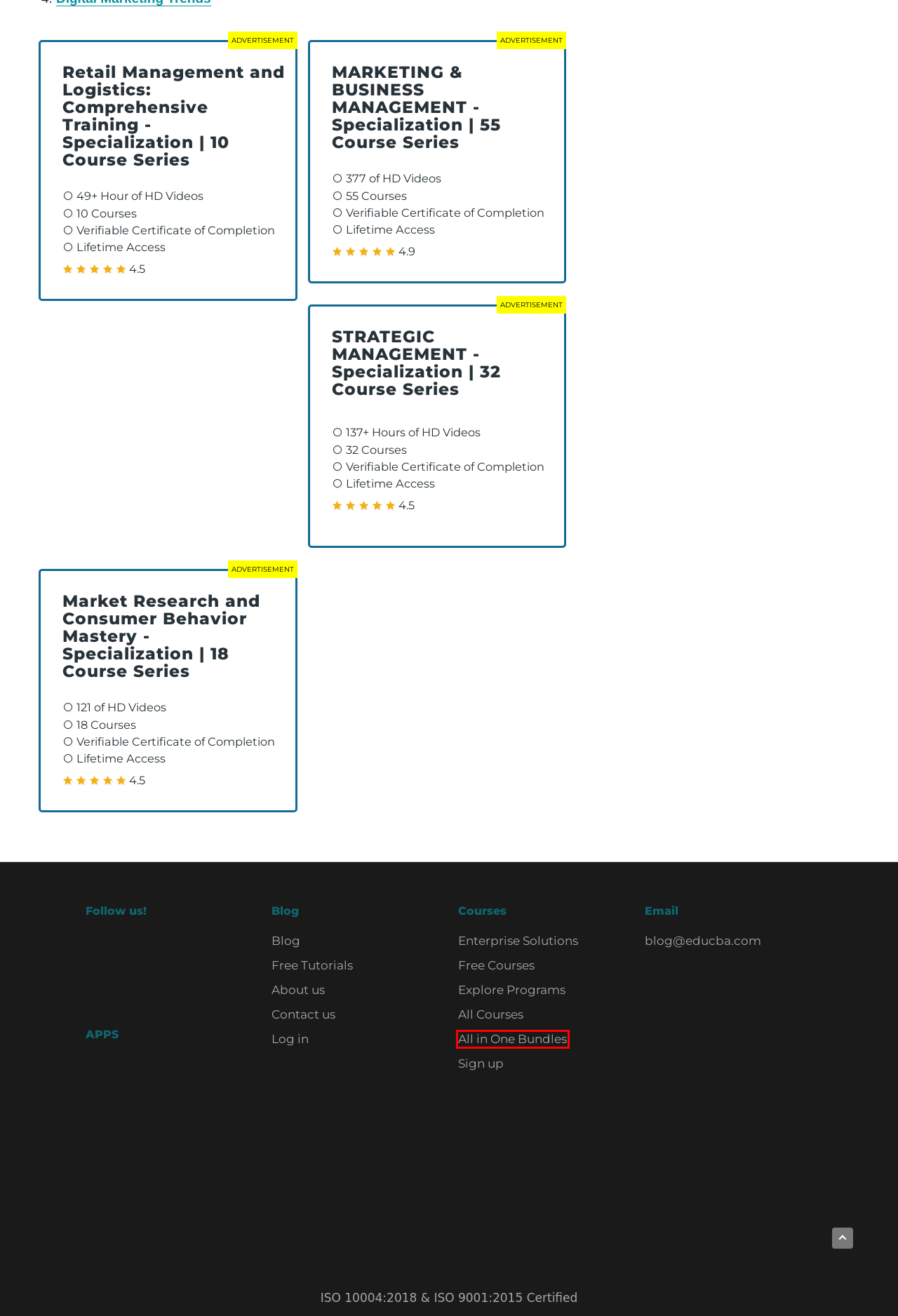Examine the screenshot of the webpage, which has a red bounding box around a UI element. Select the webpage description that best fits the new webpage after the element inside the red bounding box is clicked. Here are the choices:
A. Contact Us - EDUCBA
B. All in One Bundles - EDUCBA
C. Ultimate Guide to the Most Trending Free Tutorials
D. ‎EDUCBA Learning App on the App Store
E. About Us - EDUCBA
F. Login - EDUCBA
G. EDUCBA Online Courses | Coursera
H. EDUCBA Online Courses (5000+ Practical Certification Training)

B